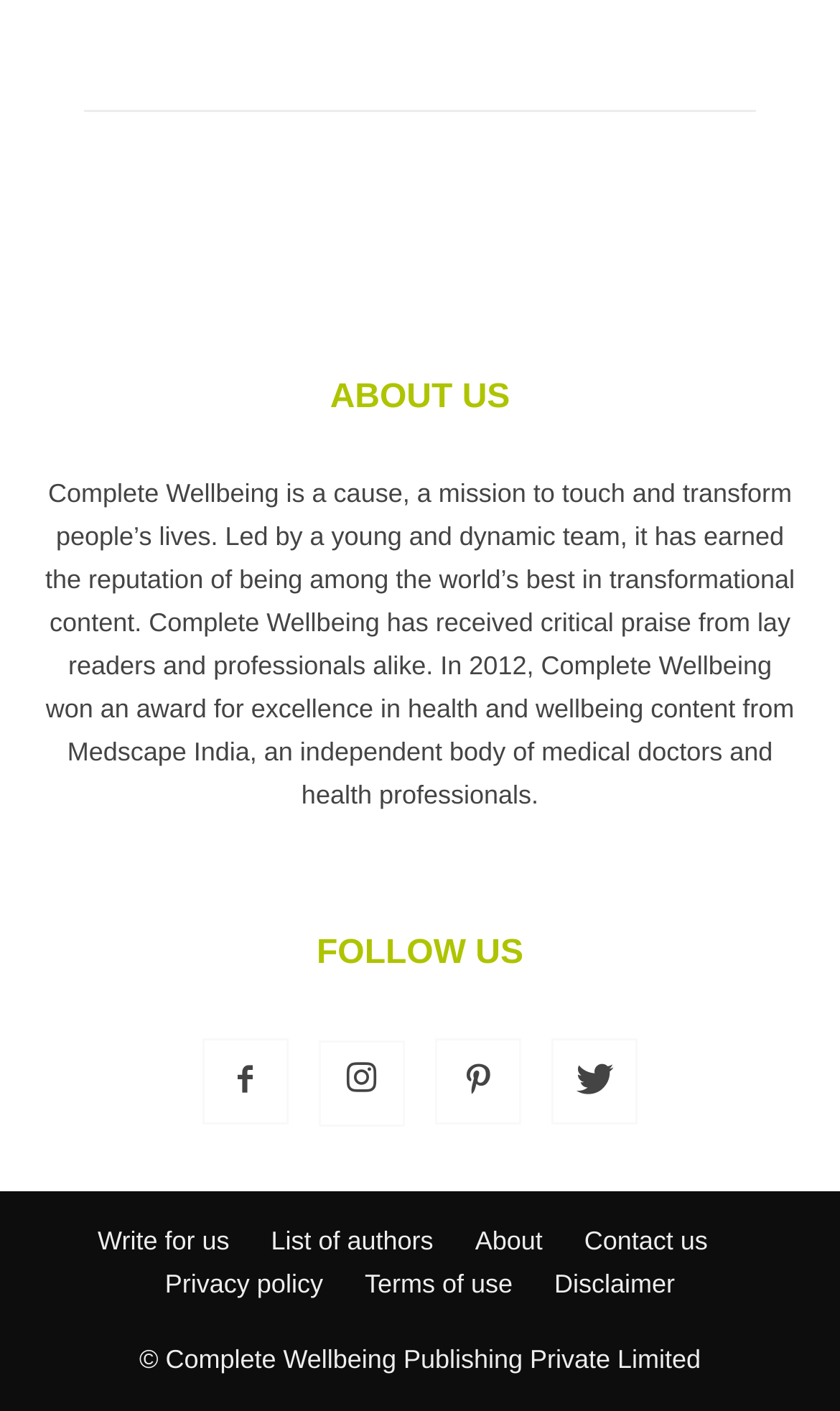Identify the bounding box coordinates of the clickable region necessary to fulfill the following instruction: "Follow us on social media". The bounding box coordinates should be four float numbers between 0 and 1, i.e., [left, top, right, bottom].

[0.377, 0.663, 0.623, 0.689]